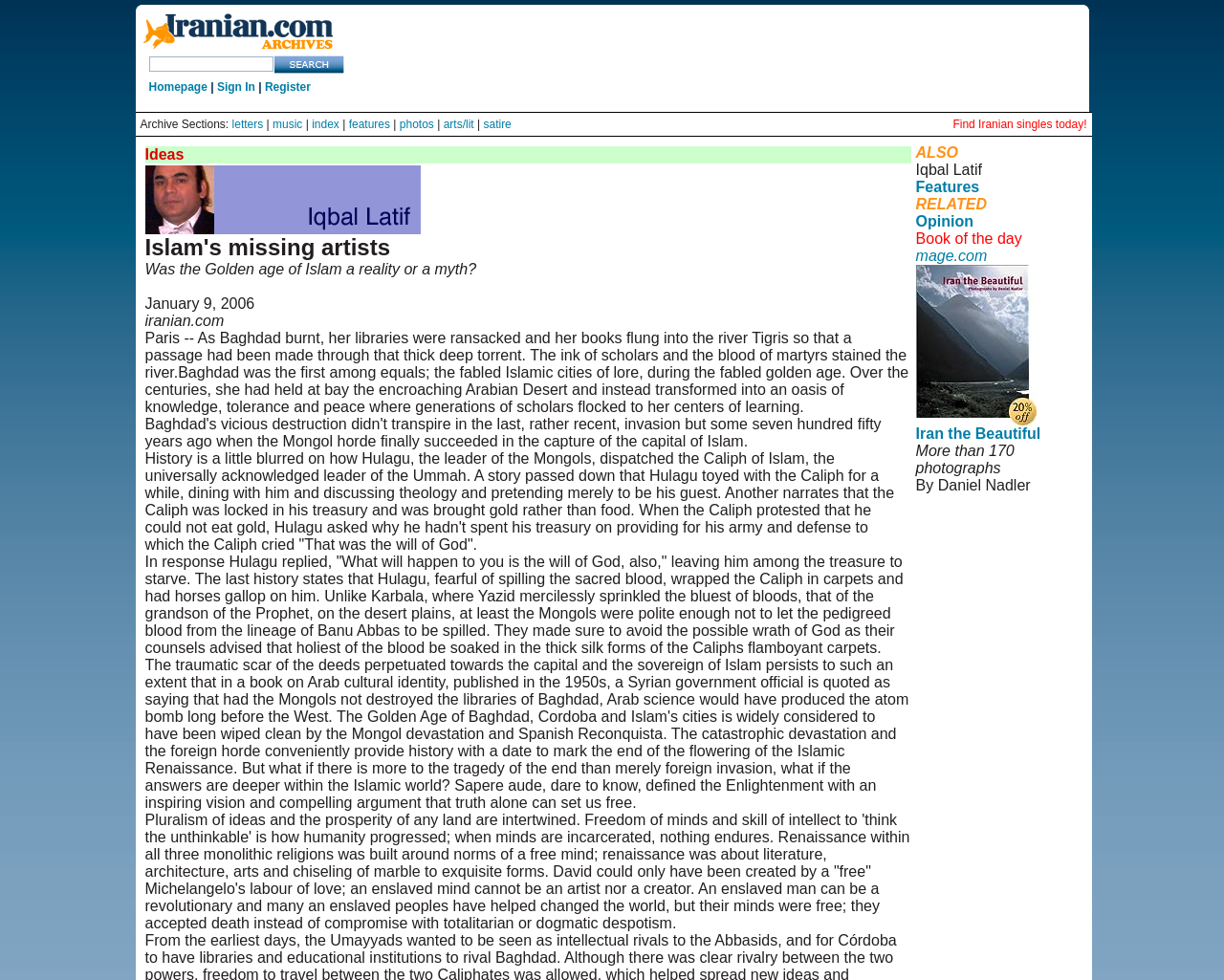Locate the bounding box coordinates of the element to click to perform the following action: 'Read 'Was the Golden age of Islam a reality or a myth?' article'. The coordinates should be given as four float values between 0 and 1, in the form of [left, top, right, bottom].

[0.118, 0.266, 0.389, 0.283]